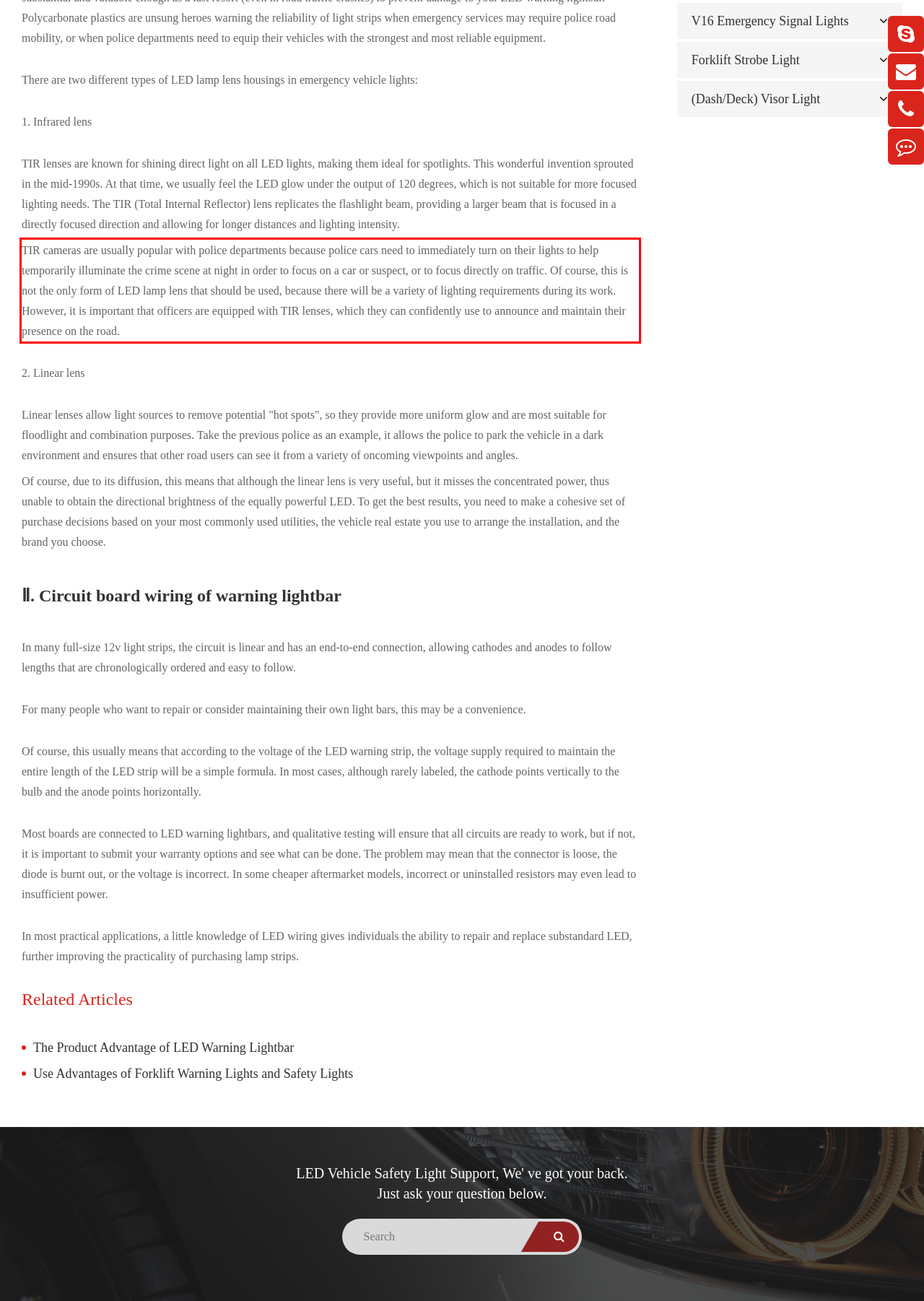You have a screenshot of a webpage with a red bounding box. Identify and extract the text content located inside the red bounding box.

TIR cameras are usually popular with police departments because police cars need to immediately turn on their lights to help temporarily illuminate the crime scene at night in order to focus on a car or suspect, or to focus directly on traffic. Of course, this is not the only form of LED lamp lens that should be used, because there will be a variety of lighting requirements during its work. However, it is important that officers are equipped with TIR lenses, which they can confidently use to announce and maintain their presence on the road.